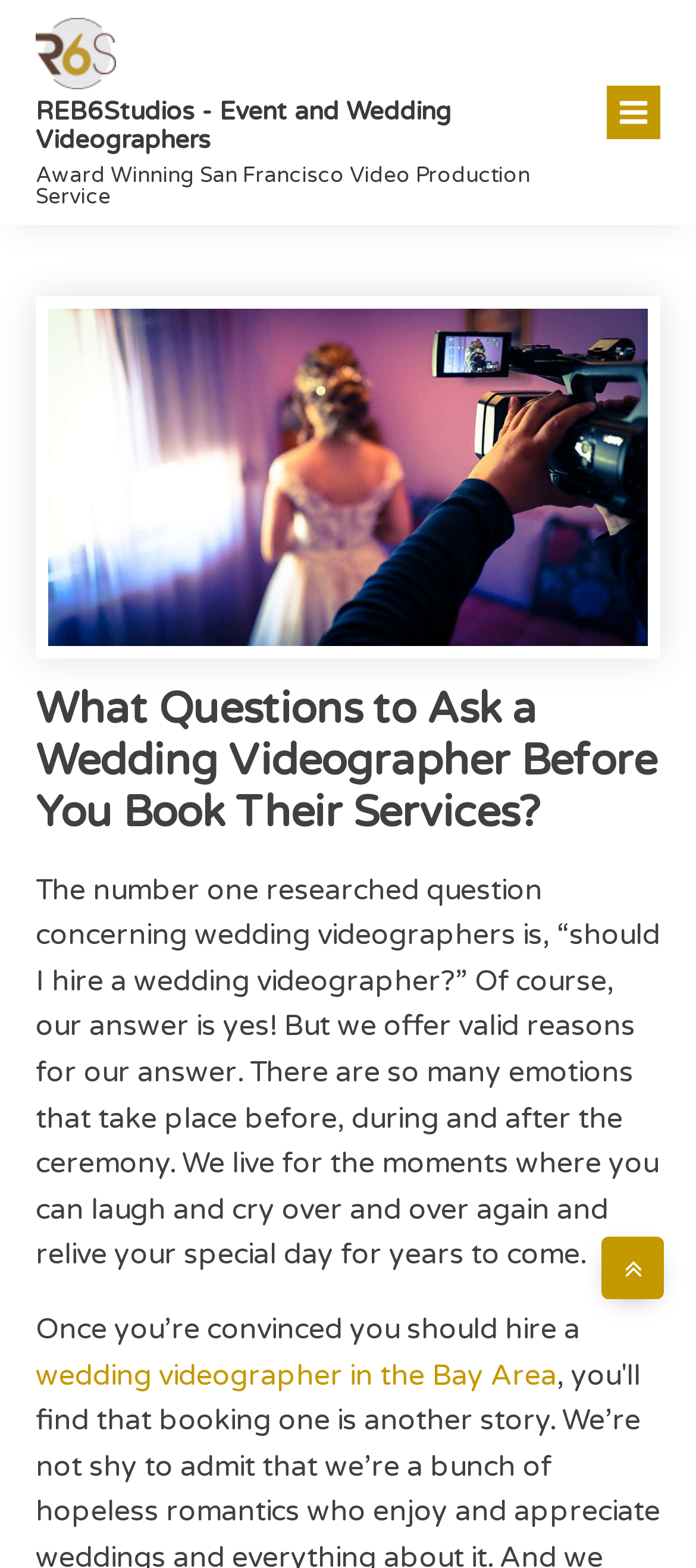Produce a meticulous description of the webpage.

The webpage is about wedding videography services, specifically discussing the importance of hiring a wedding videographer. At the top left corner, there is a logo of REB6 Studios, an award-winning San Francisco video production service, accompanied by a heading that reads "REB6Studios - Event and Wedding Videographers". 

To the right of the logo, there is a horizontal bar graph, likely indicating a rating or ranking system. Below the logo, there is a large image related to wedding videography, taking up most of the width of the page. 

The main content of the page is divided into sections, with a heading "What Questions to Ask a Wedding Videographer Before You Book Their Services?" situated above a block of text. The text discusses the importance of hiring a wedding videographer, highlighting the emotional moments that take place during and after the ceremony. 

The text is followed by a link to "wedding videographer in the Bay Area", which is positioned near the bottom of the page. This link is accompanied by an upward arrow icon, suggesting a call-to-action or a link to more information. Overall, the webpage appears to be a blog post or article discussing the benefits of hiring a wedding videographer.